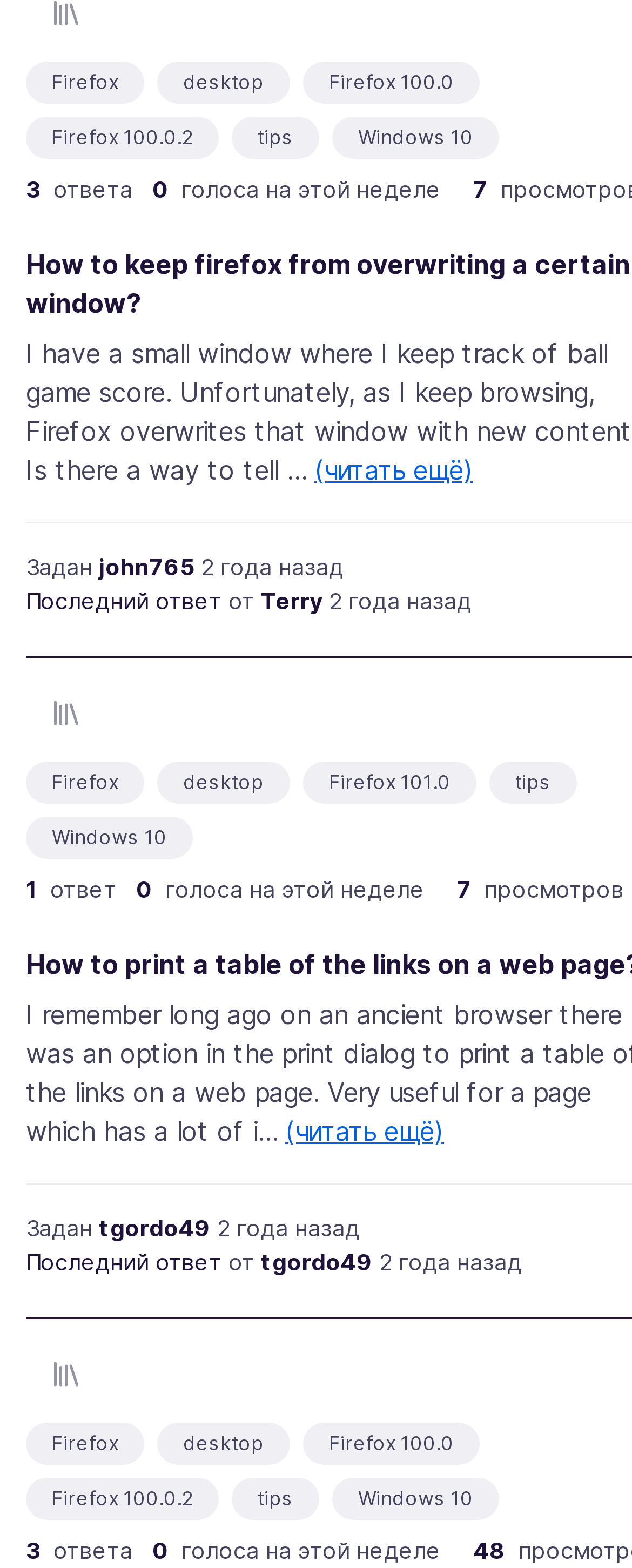Find and provide the bounding box coordinates for the UI element described with: "(читать ещё)".

[0.451, 0.711, 0.703, 0.732]